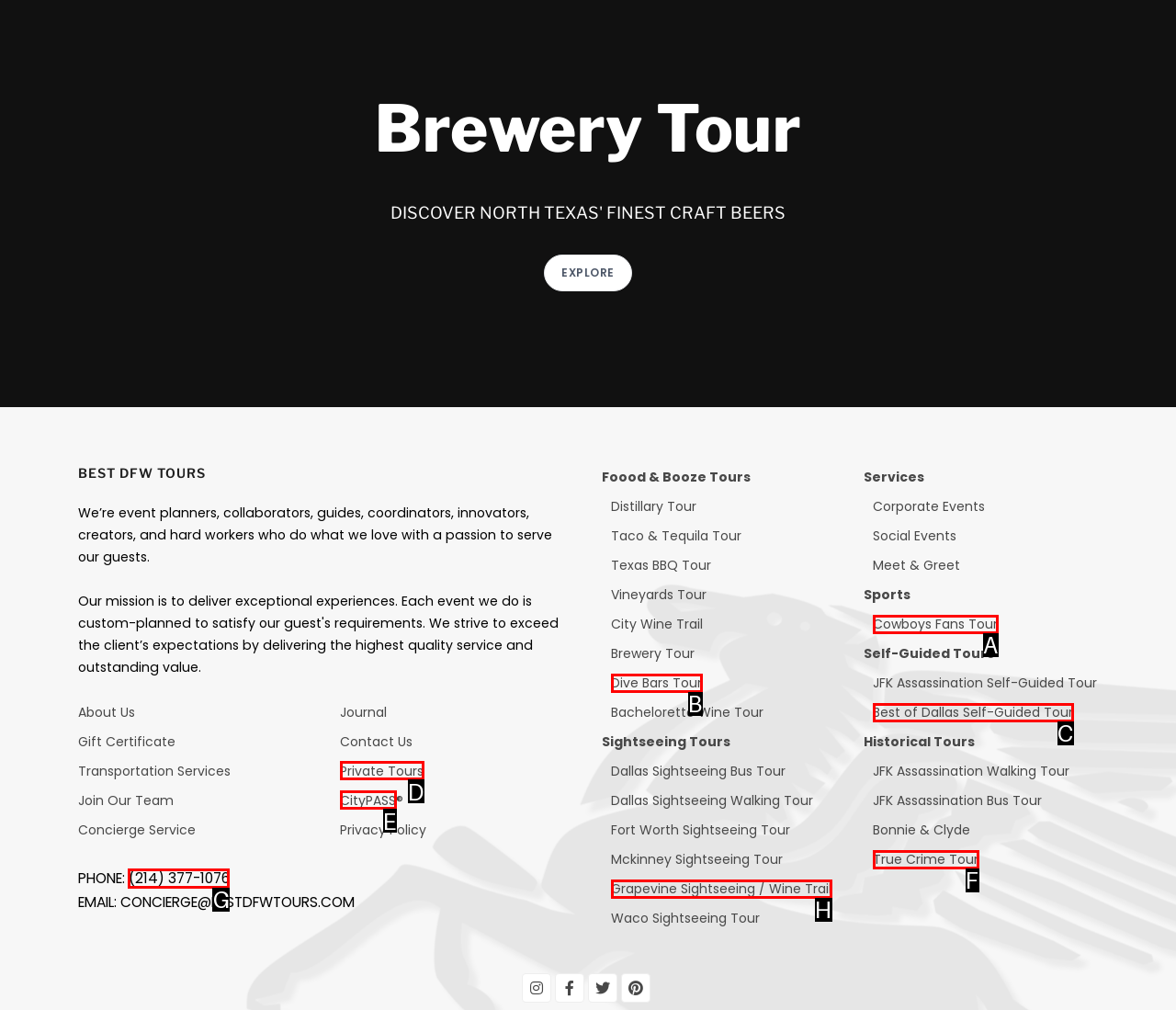From the given options, indicate the letter that corresponds to the action needed to complete this task: Contact via phone. Respond with only the letter.

G